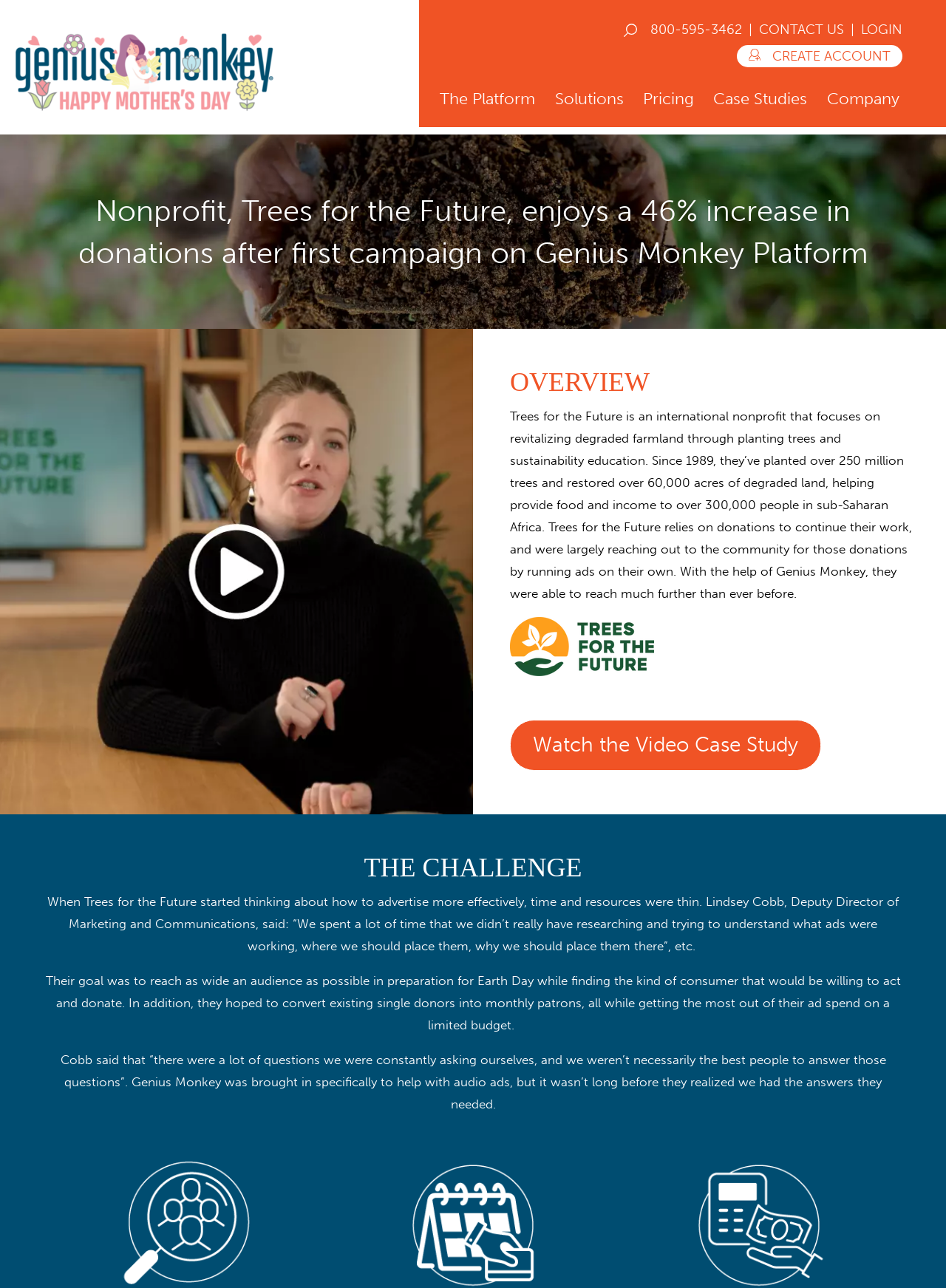Provide a comprehensive caption for the webpage.

The webpage is about a case study of a nonprofit organization, Trees for the Future, and its success with Genius Monkey's Meta-DSP in increasing donations and launching cost-efficient digital ad campaigns. 

At the top of the page, there is a logo of Genius Monkey, accompanied by a link to the company's website. Below the logo, there are several navigation links, including "The Platform", "Solutions", "Pricing", "Case Studies", and "Company", which are aligned horizontally across the top of the page. 

On the right side of the navigation links, there is a search icon and a phone number with a link to contact the company. Below the phone number, there are links to "CONTACT US", "LOGIN", and "CREATE ACCOUNT", which are also aligned horizontally. 

The main content of the page is divided into sections, starting with a heading that summarizes the success of Trees for the Future with Genius Monkey's platform. Below the heading, there is a section titled "OVERVIEW" that provides a brief description of Trees for the Future, its mission, and its reliance on donations. 

The next section is titled "THE CHALLENGE" and describes the difficulties Trees for the Future faced in advertising effectively, including limited time and resources. The section includes quotes from Lindsey Cobb, Deputy Director of Marketing and Communications, about the organization's goals and challenges. 

There is also a link to watch a video case study, which is placed below the "OVERVIEW" section.